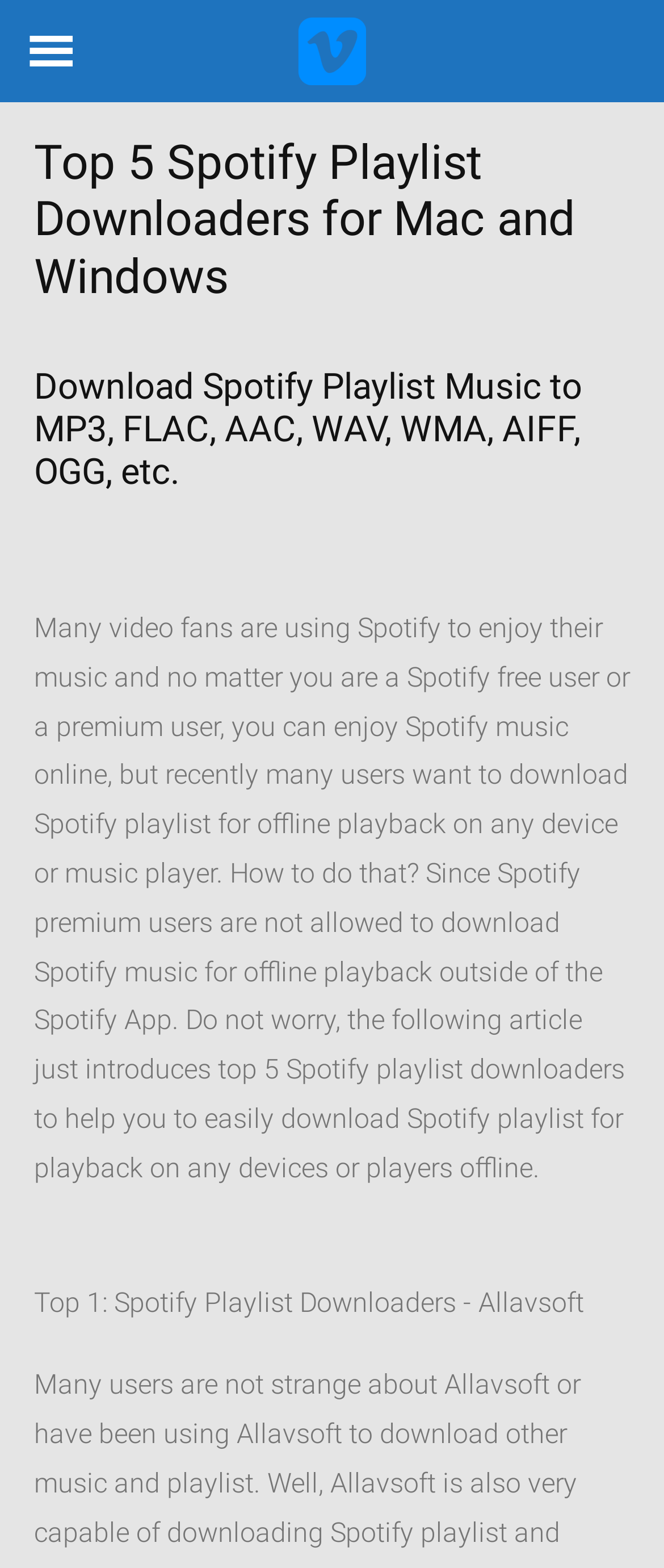Provide the bounding box coordinates of the HTML element described by the text: "parent_node: Skip to content".

[0.0, 0.0, 0.154, 0.065]